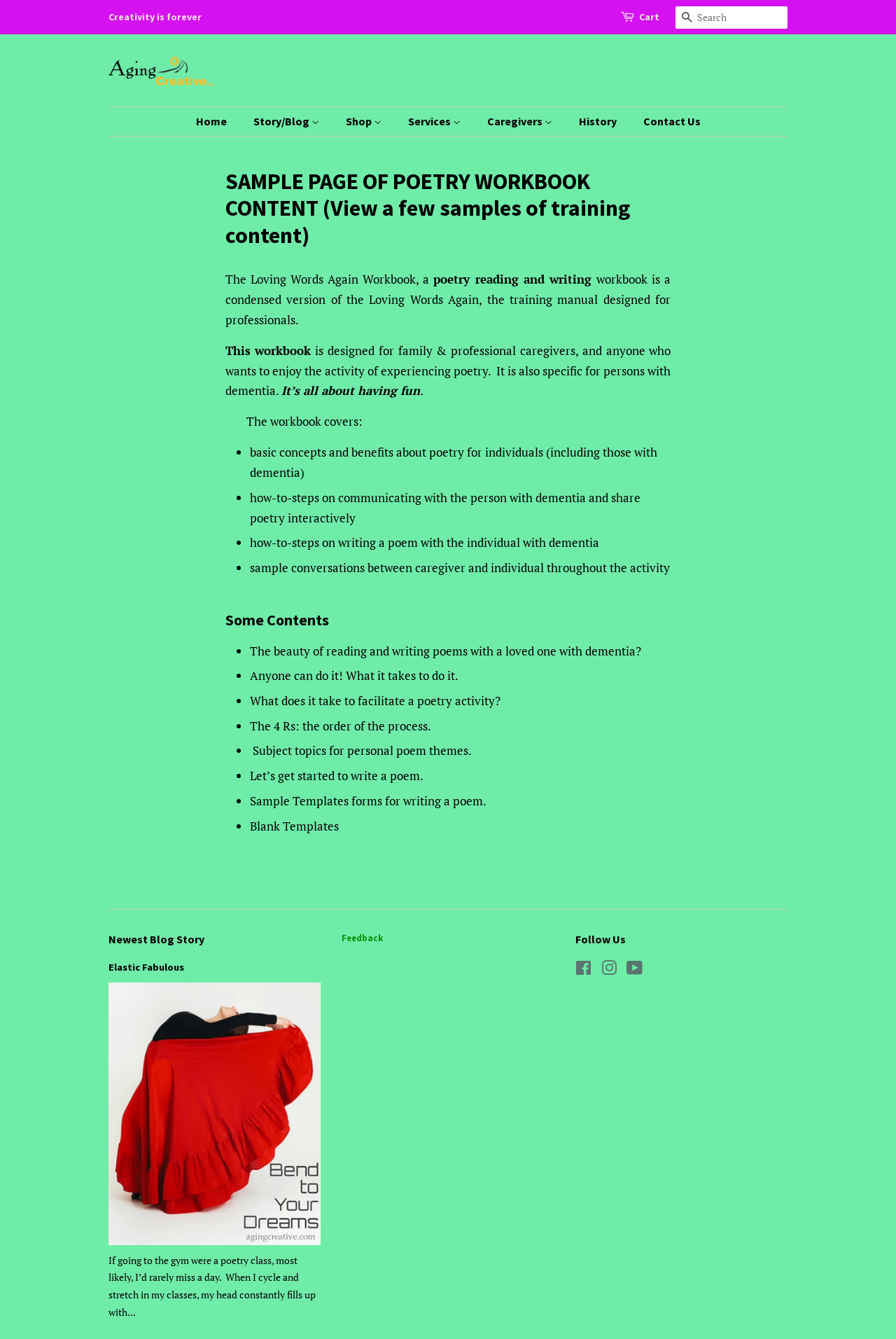Give a short answer to this question using one word or a phrase:
What is the first topic covered in the workbook?

basic concepts and benefits about poetry